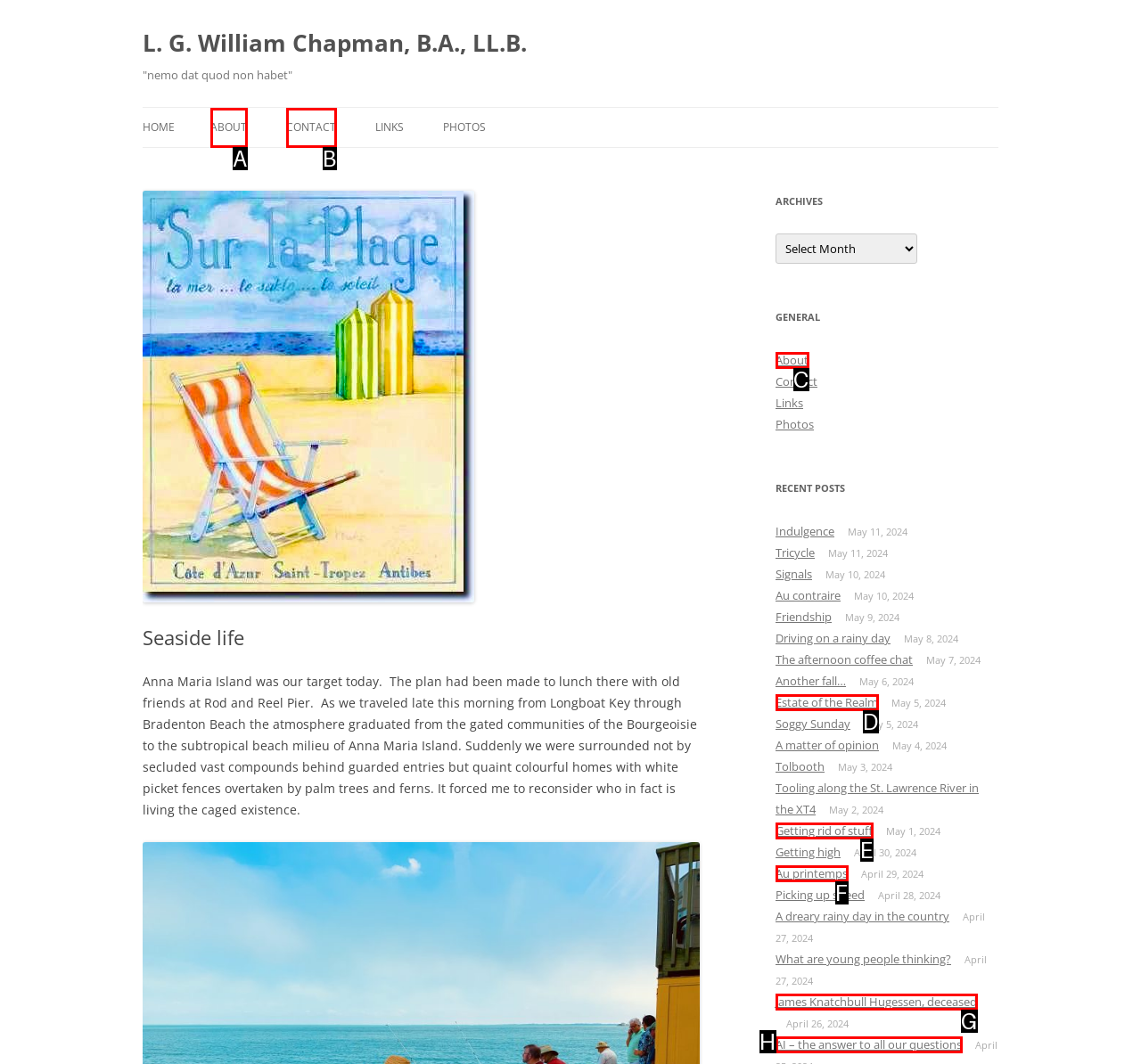Select the option that matches the description: Estate of the Realm. Answer with the letter of the correct option directly.

D